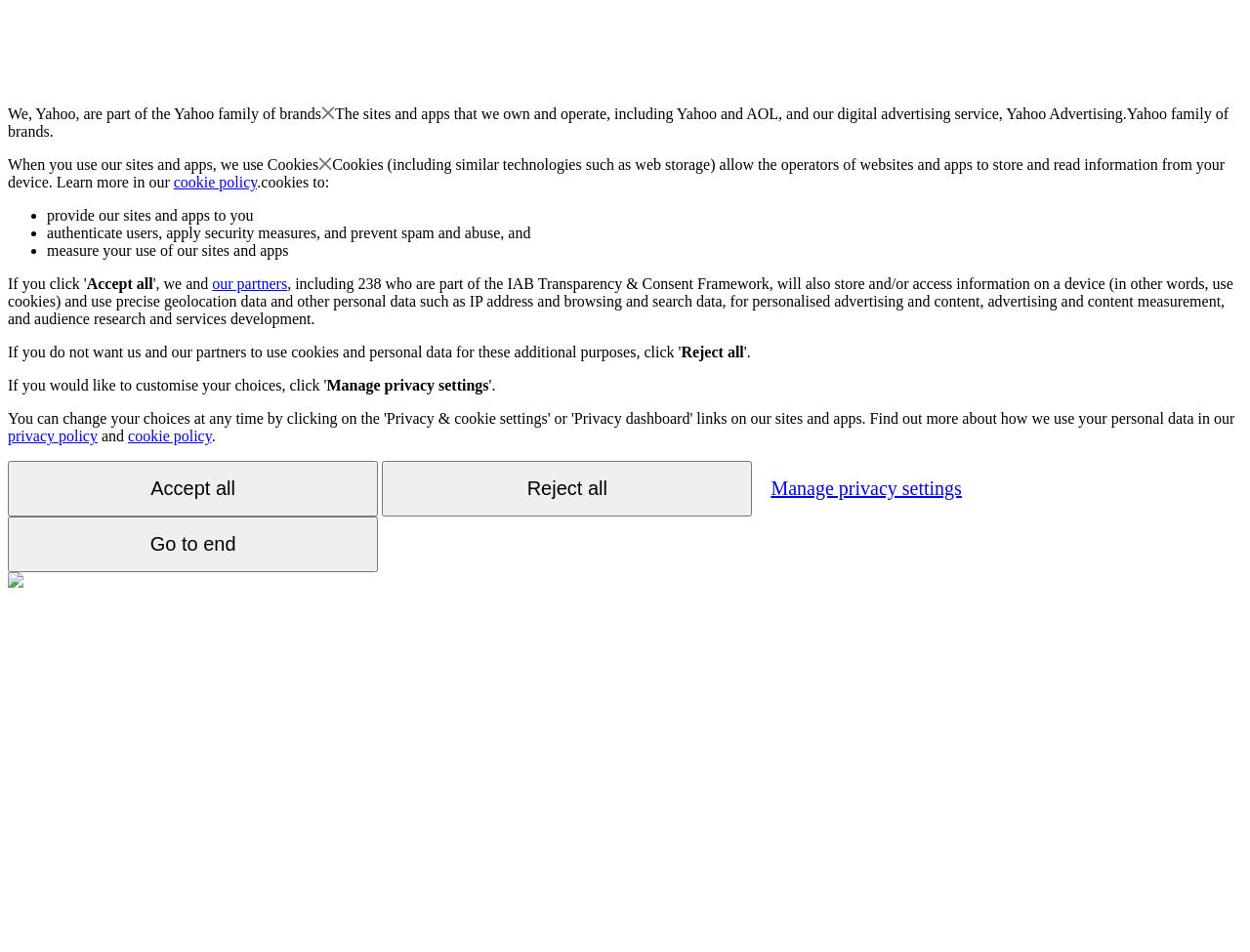Summarize the webpage with intricate details.

The webpage appears to be a privacy policy or consent page for Yahoo. At the top, there is a brief introduction stating that Yahoo is part of the Yahoo family of brands. Below this, there is a section explaining how Yahoo uses cookies and other technologies to store and read information from devices. This section includes a link to the cookie policy.

The page then lists the purposes of using cookies, including providing sites and apps, authenticating users, applying security measures, and measuring site and app usage. Each purpose is marked with a bullet point.

Following this, there are three buttons: "Accept all", "Reject all", and "Manage privacy settings". The "Accept all" button is located near the top, while the "Reject all" button is positioned below it. The "Manage privacy settings" button is located further down the page.

Additionally, there are links to the privacy policy and cookie policy at the bottom of the page. There is also a small image at the very bottom of the page, although its contents are not specified.